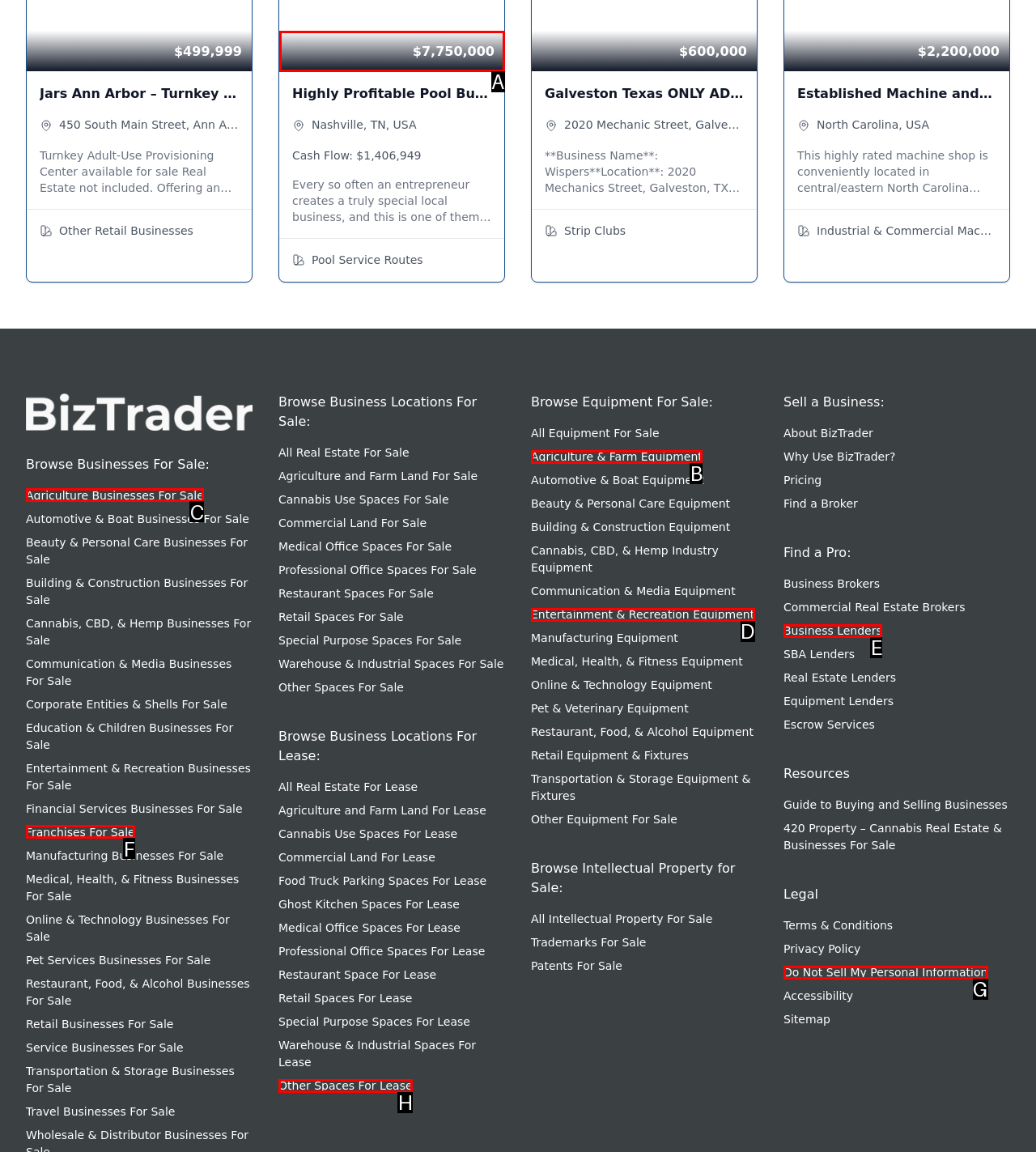Which HTML element among the options matches this description: aria-label="Grey Twitter Icon"? Answer with the letter representing your choice.

None